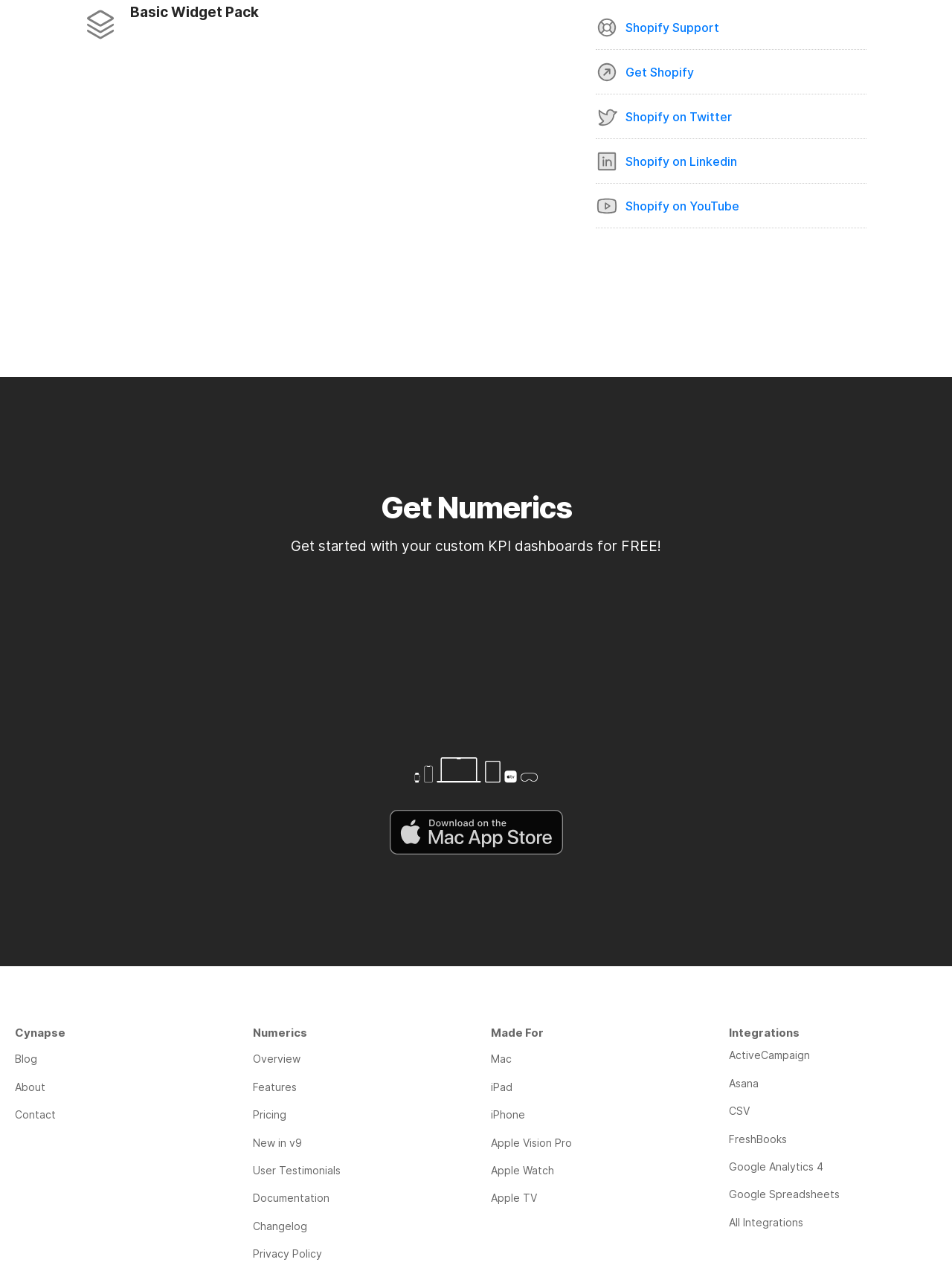What is the call-to-action in the top section?
Provide a detailed answer to the question, using the image to inform your response.

The call-to-action in the top section is to get started with custom KPI dashboards for free, as indicated by the generic text 'Get Numerics Get started with your custom KPI dashboards for FREE!'.